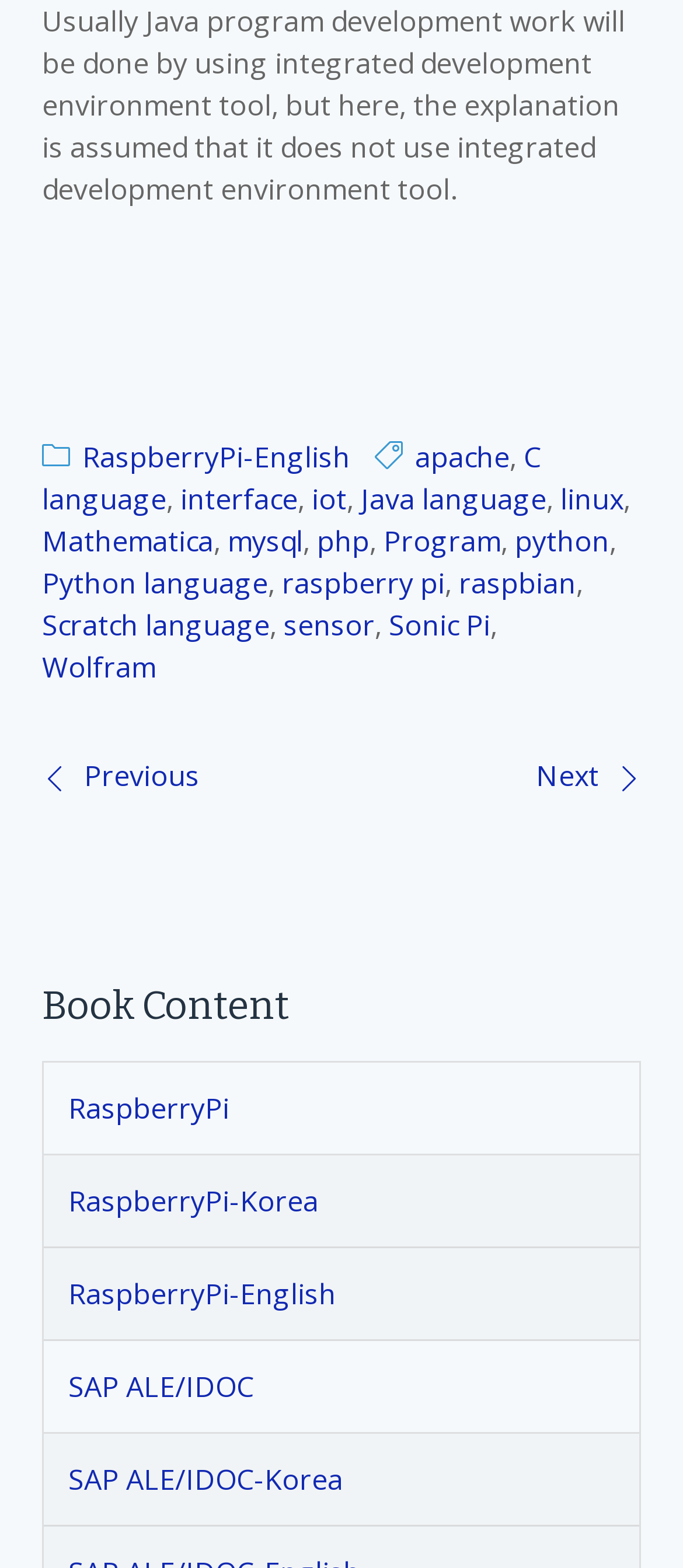Bounding box coordinates are given in the format (top-left x, top-left y, bottom-right x, bottom-right y). All values should be floating point numbers between 0 and 1. Provide the bounding box coordinate for the UI element described as: sensor

[0.415, 0.387, 0.549, 0.411]